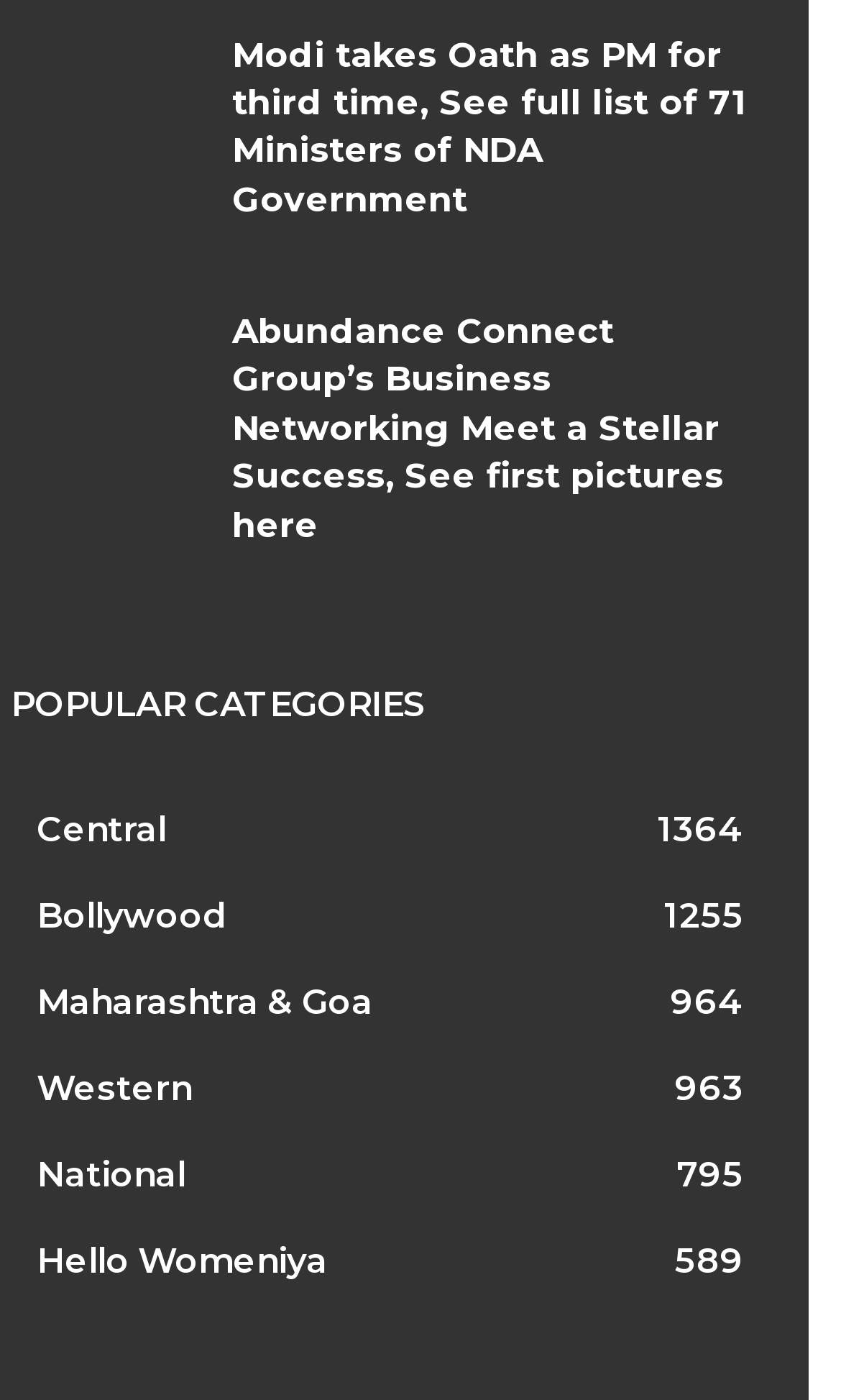Indicate the bounding box coordinates of the element that needs to be clicked to satisfy the following instruction: "View pictures of Abundance Connect Group’s Business Networking Meet". The coordinates should be four float numbers between 0 and 1, i.e., [left, top, right, bottom].

[0.013, 0.216, 0.237, 0.337]